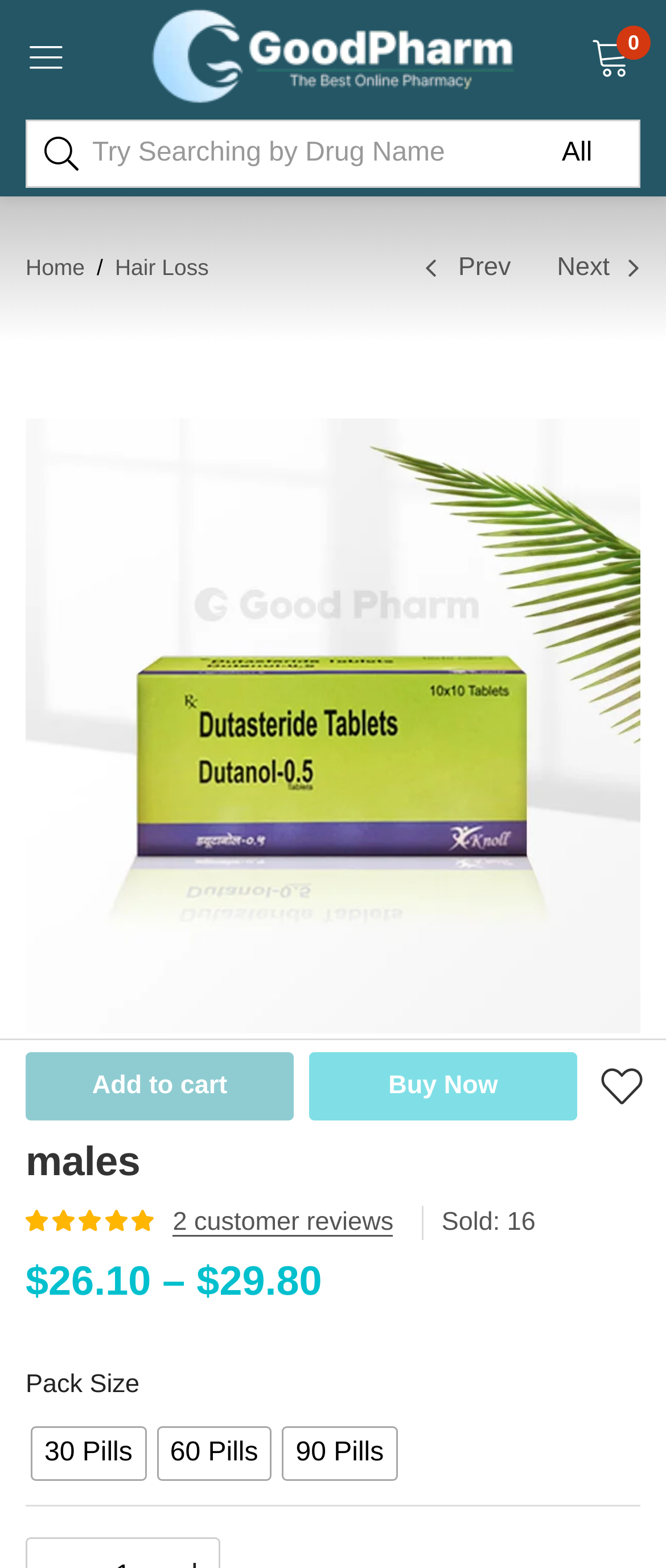Find the bounding box coordinates of the clickable area required to complete the following action: "Search for a drug by name".

[0.138, 0.077, 0.805, 0.119]